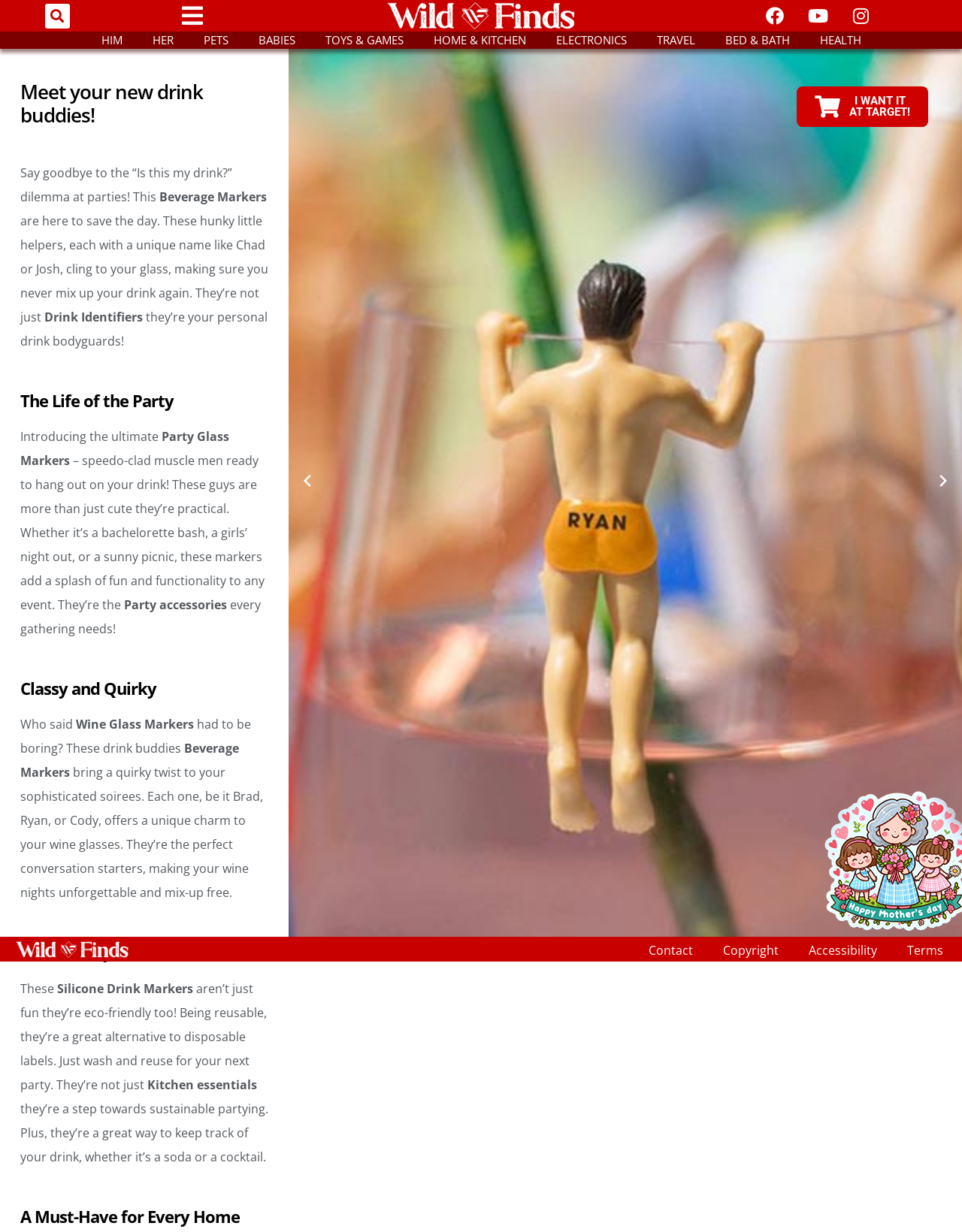Specify the bounding box coordinates of the region I need to click to perform the following instruction: "Go to Facebook page". The coordinates must be four float numbers in the range of 0 to 1, i.e., [left, top, right, bottom].

[0.796, 0.005, 0.815, 0.02]